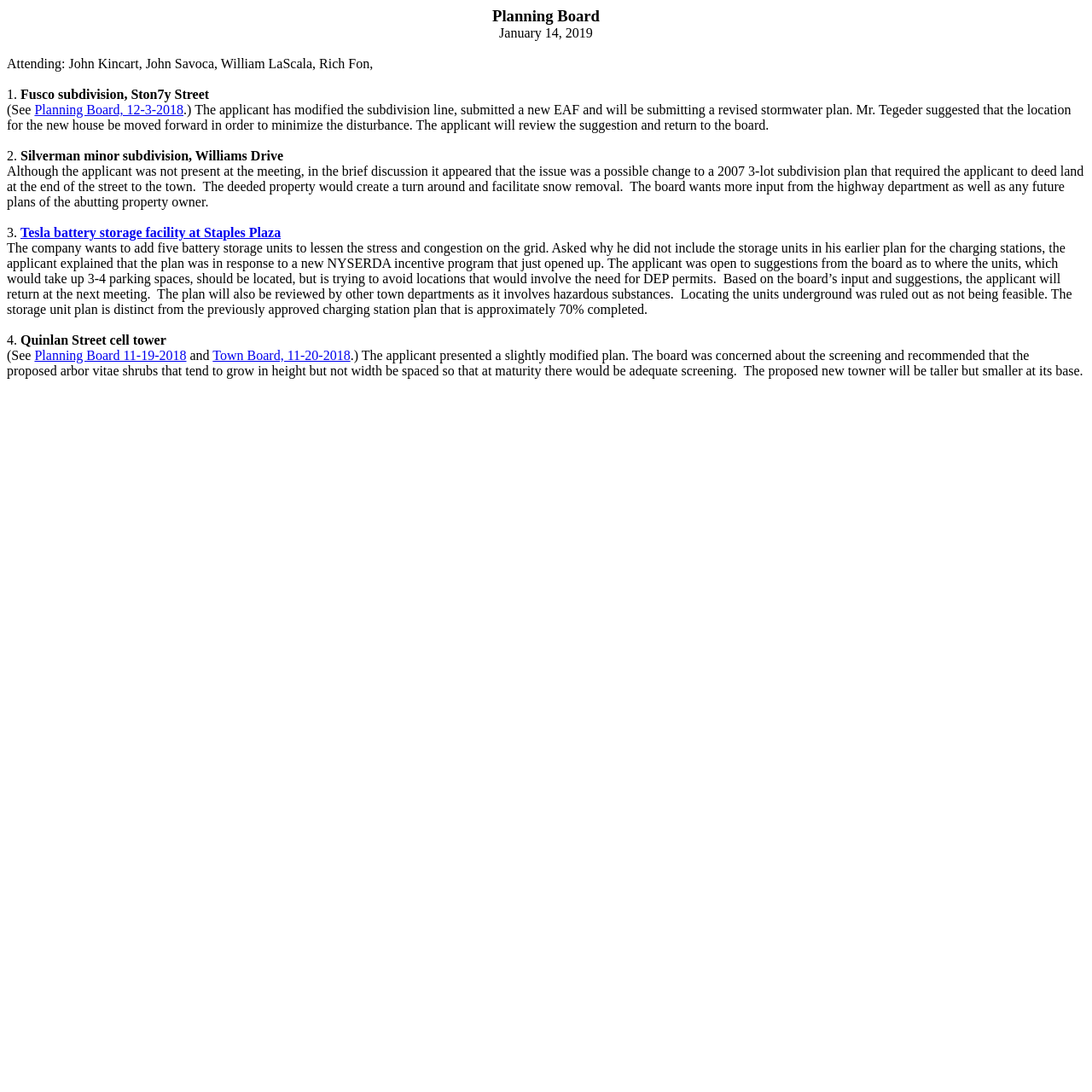Identify the bounding box coordinates for the UI element described by the following text: "Economic Development". Provide the coordinates as four float numbers between 0 and 1, in the format [left, top, right, bottom].

None